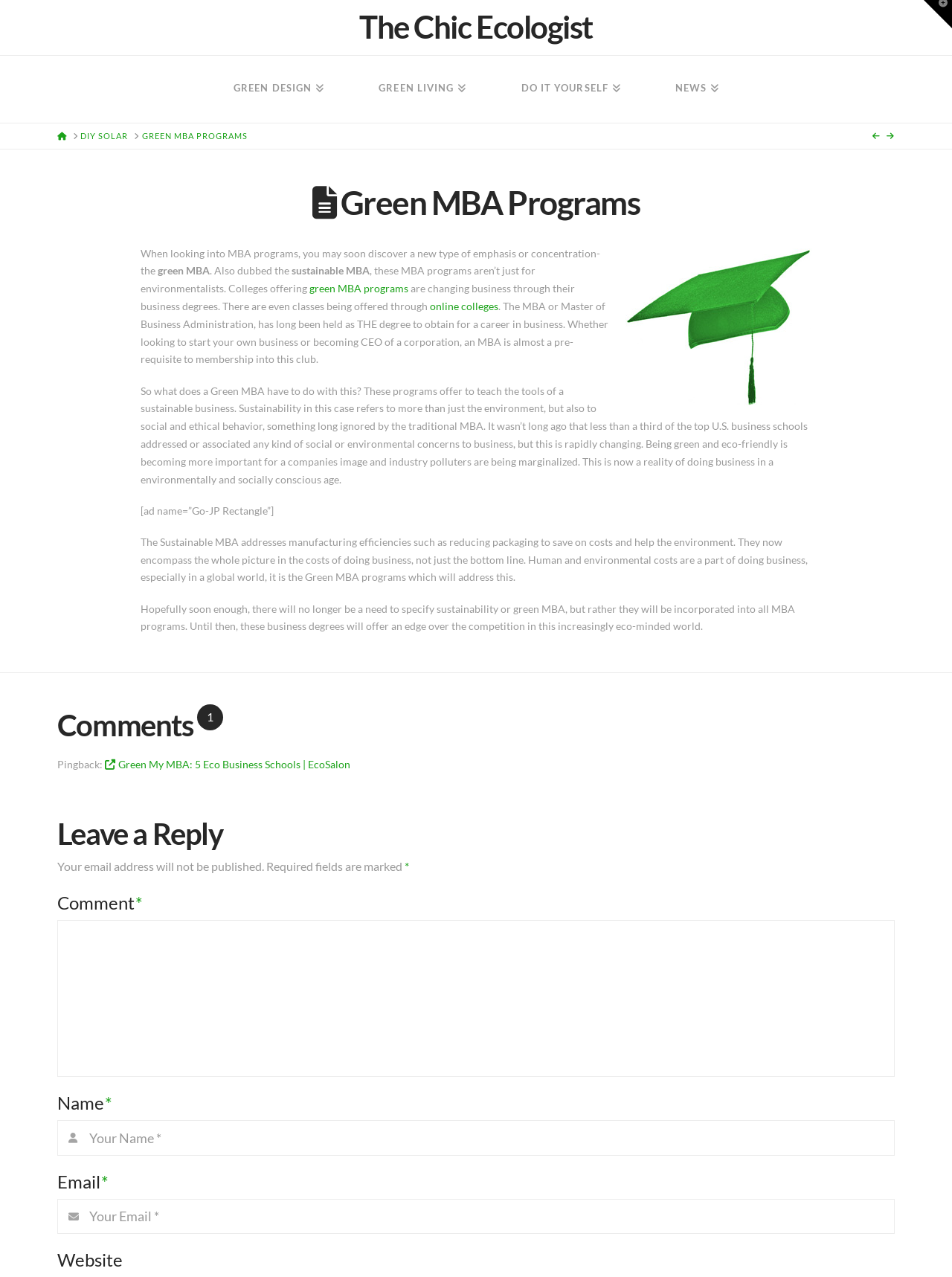What is the purpose of the Green MBA?
Provide a detailed answer to the question using information from the image.

The purpose of the Green MBA is to teach the tools of a sustainable business, which encompasses the whole picture of doing business, including human and environmental costs, not just the bottom line. This is stated in the webpage content as 'The Sustainable MBA addresses manufacturing efficiencies such as reducing packaging to save on costs and help the environment.'